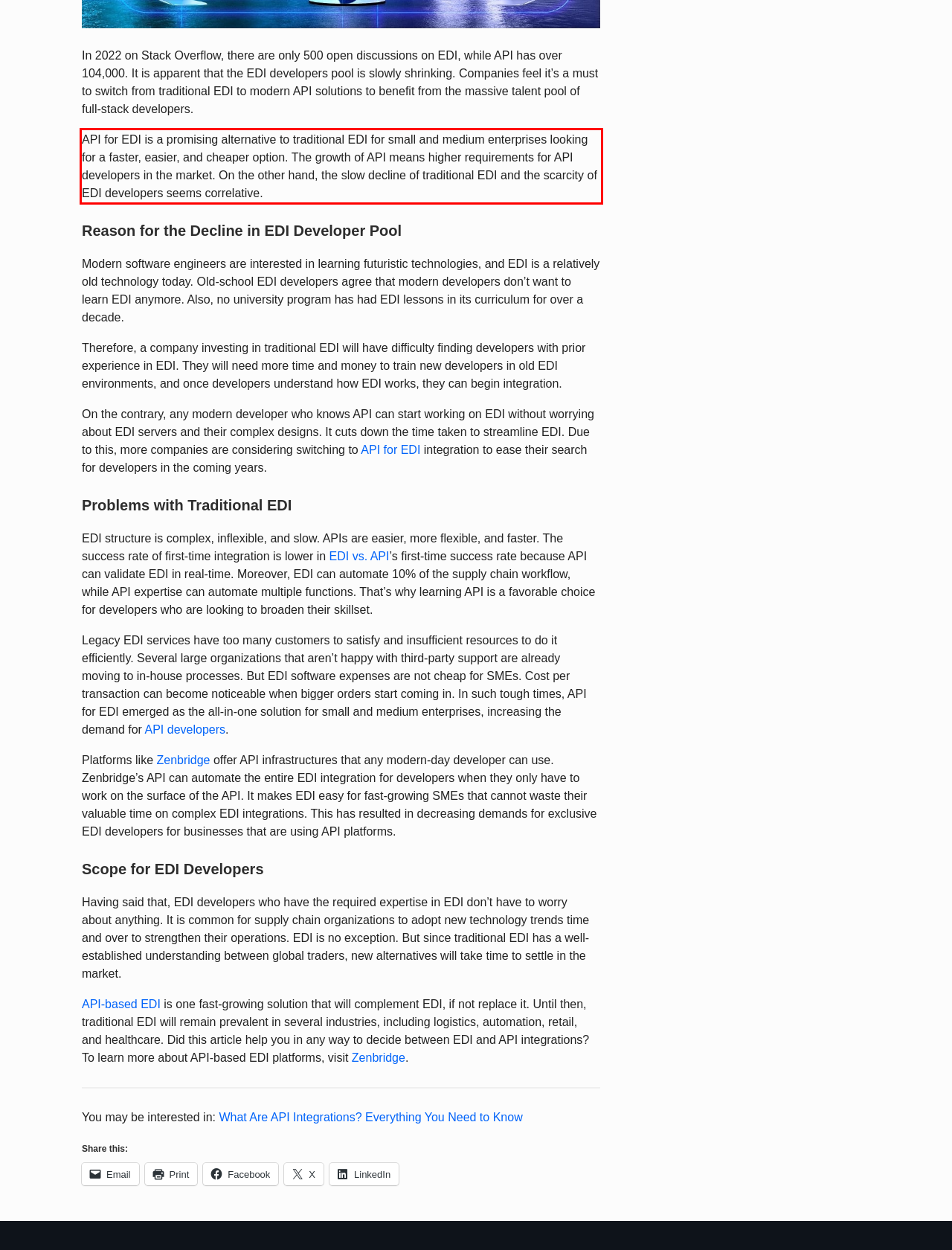You are presented with a webpage screenshot featuring a red bounding box. Perform OCR on the text inside the red bounding box and extract the content.

API for EDI is a promising alternative to traditional EDI for small and medium enterprises looking for a faster, easier, and cheaper option. The growth of API means higher requirements for API developers in the market. On the other hand, the slow decline of traditional EDI and the scarcity of EDI developers seems correlative.